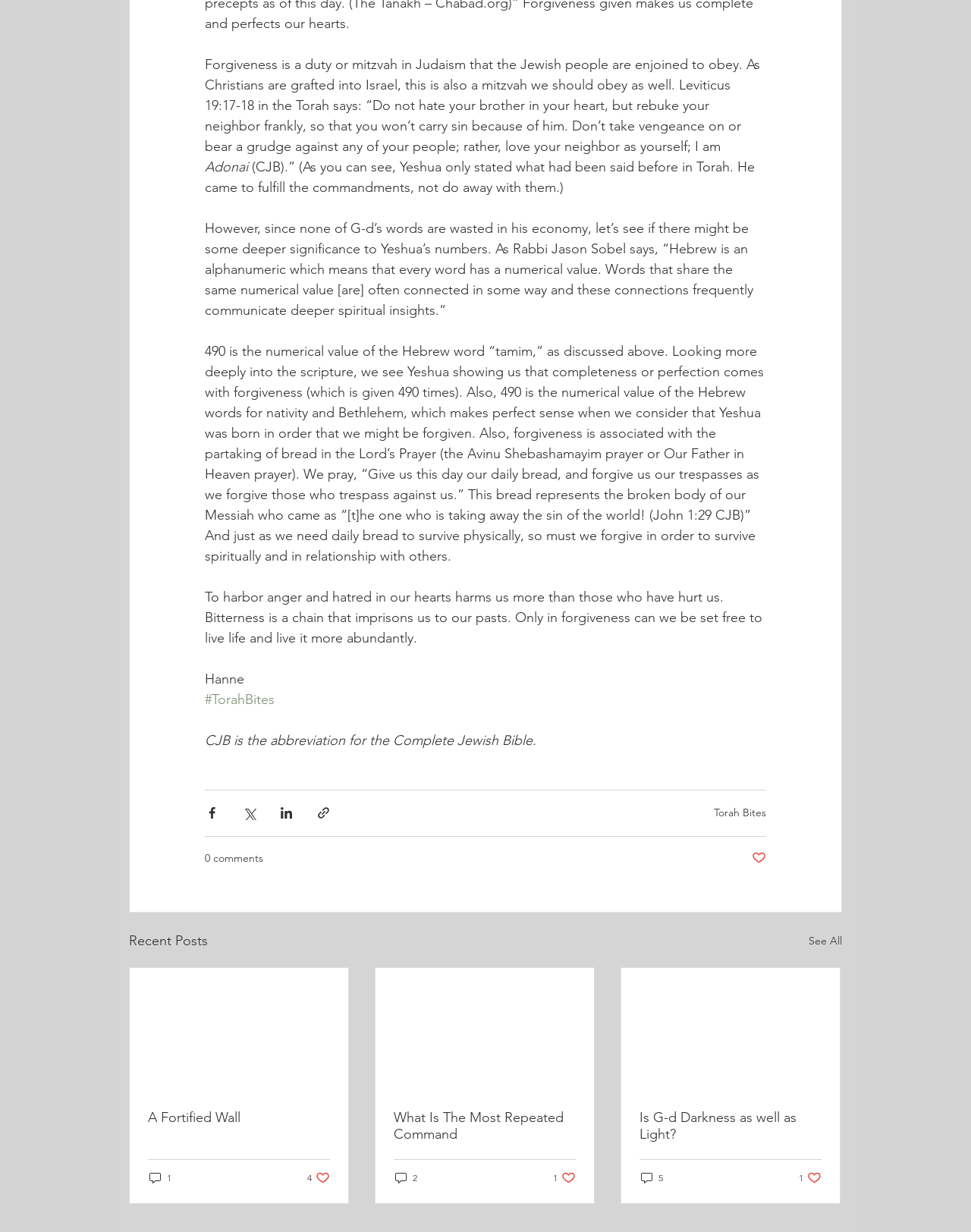Answer the question below with a single word or a brief phrase: 
What is the main topic of this webpage?

Forgiveness in Judaism and Christianity